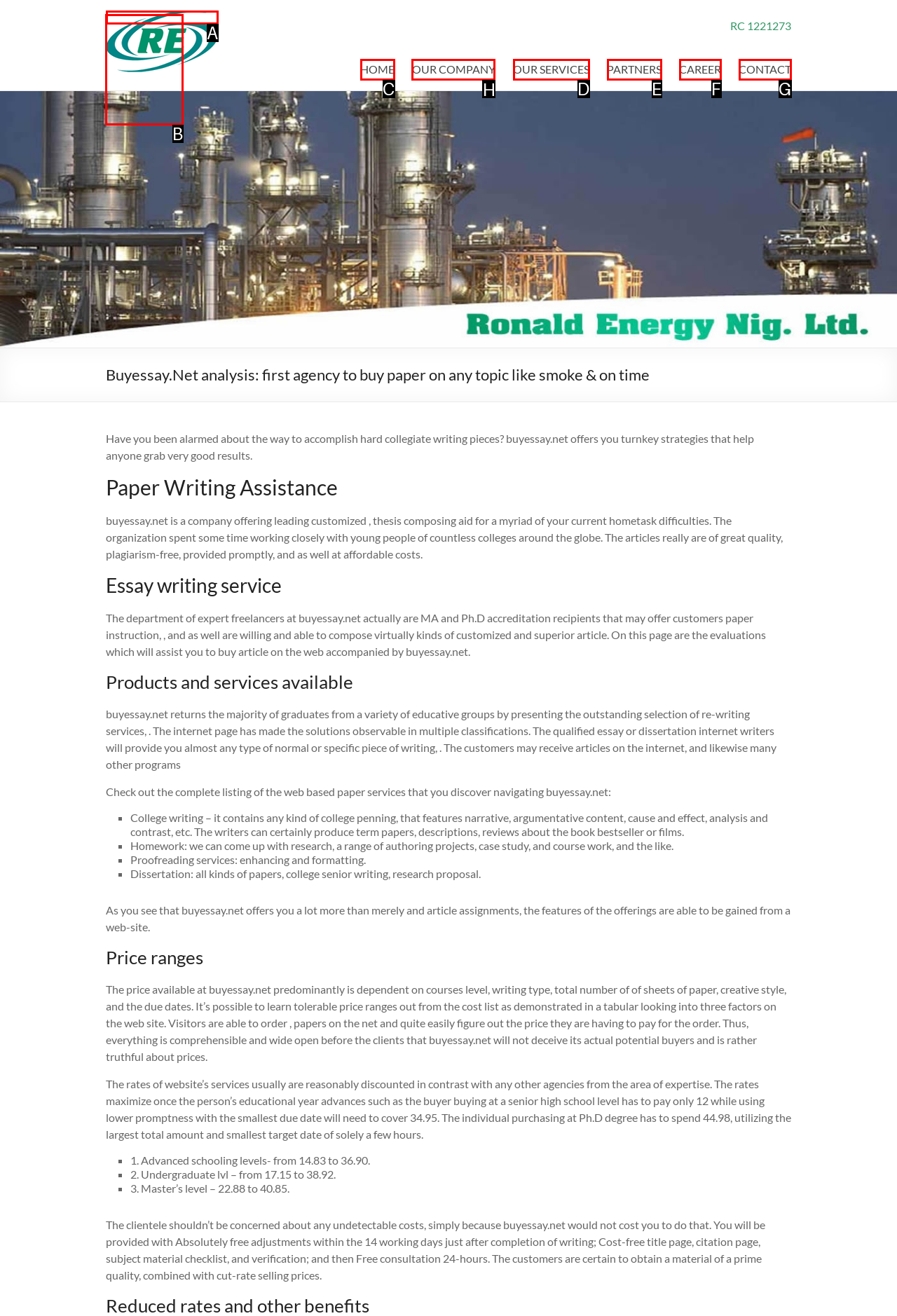Given the instruction: Click OUR COMPANY, which HTML element should you click on?
Answer with the letter that corresponds to the correct option from the choices available.

H